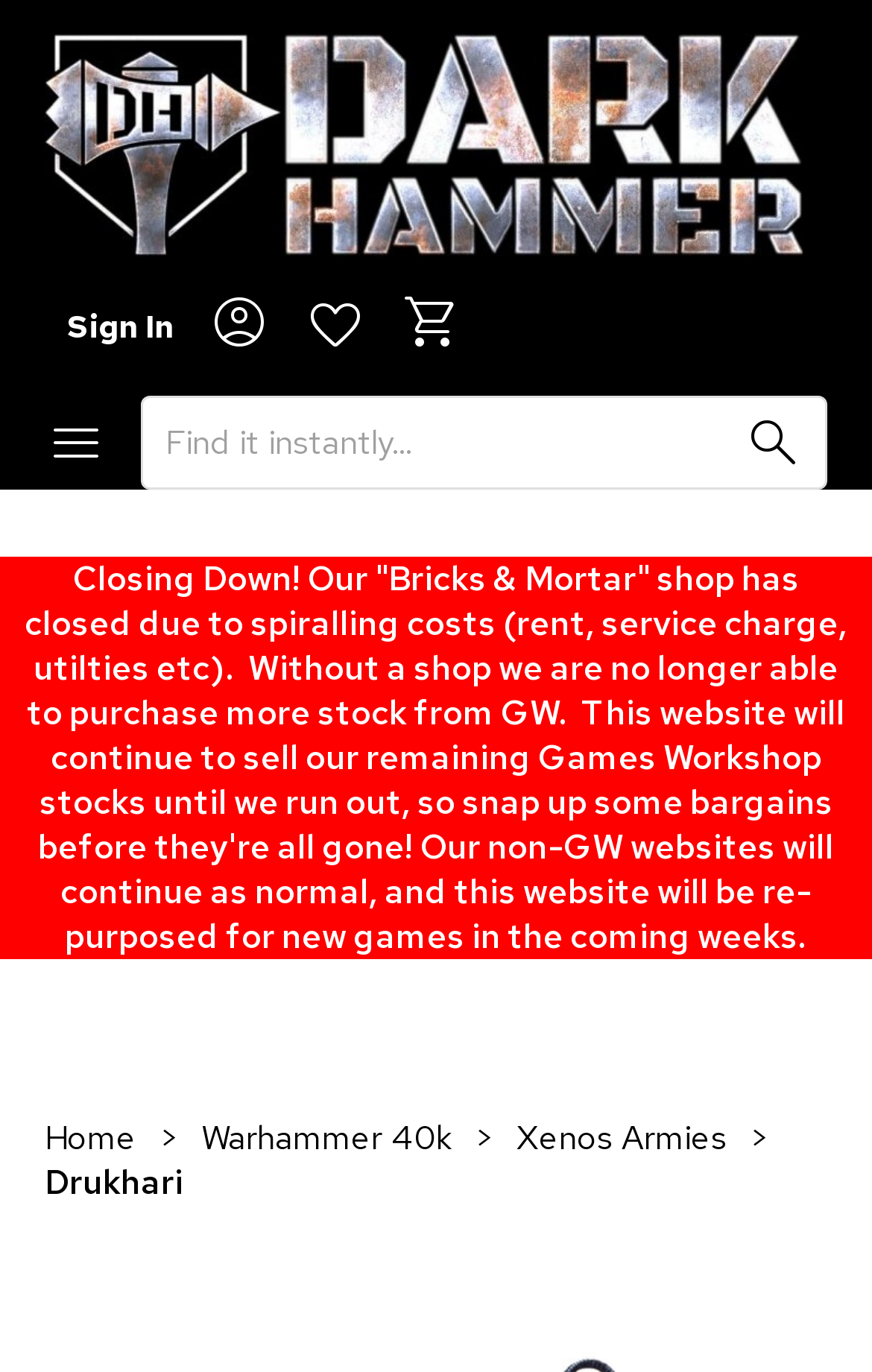What is the main title displayed on this webpage?

Drukhari: Khymerae (Resin / Plain Packaging)